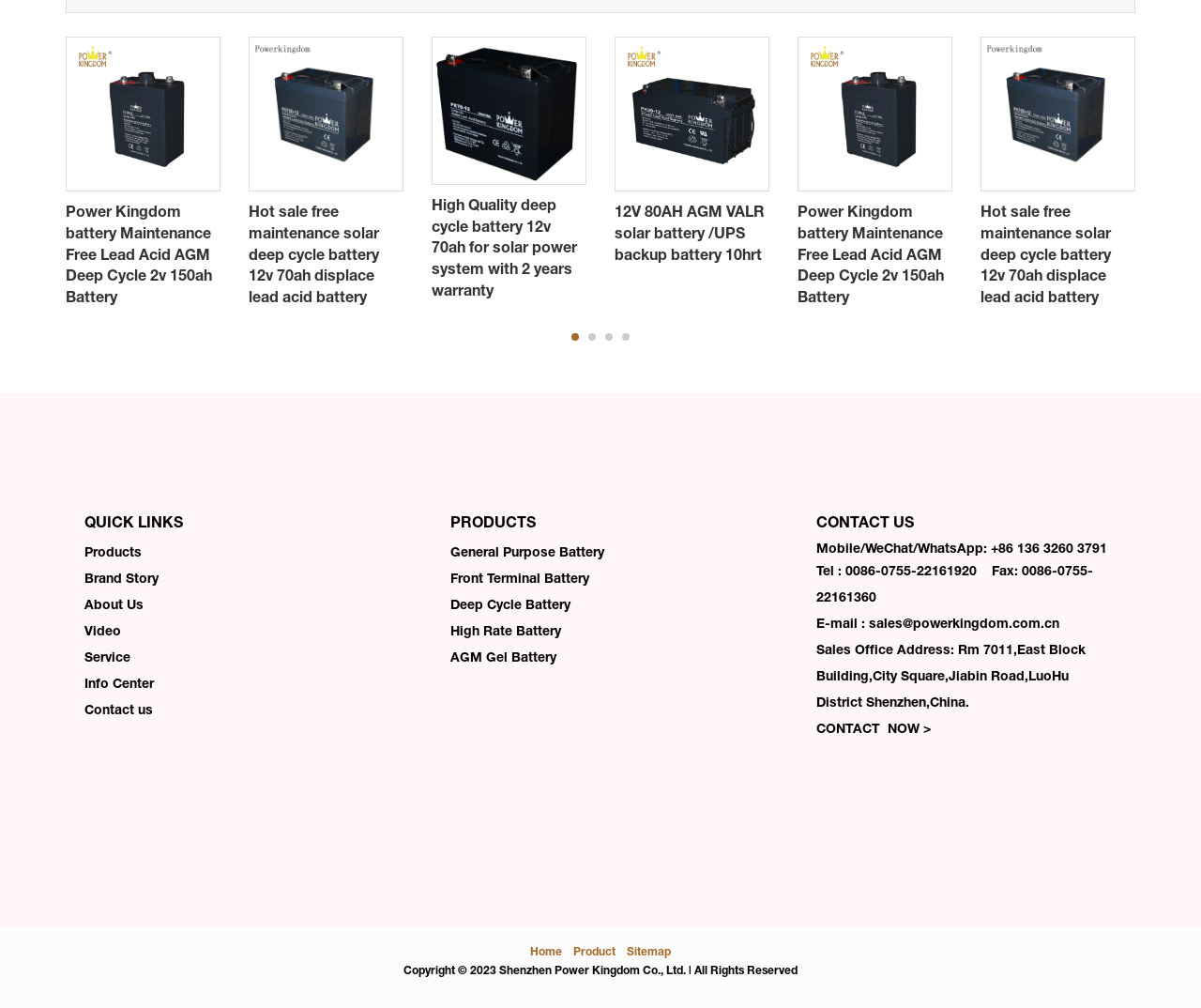What type of batteries are mentioned on the webpage?
Using the image, respond with a single word or phrase.

Deep Cycle Battery